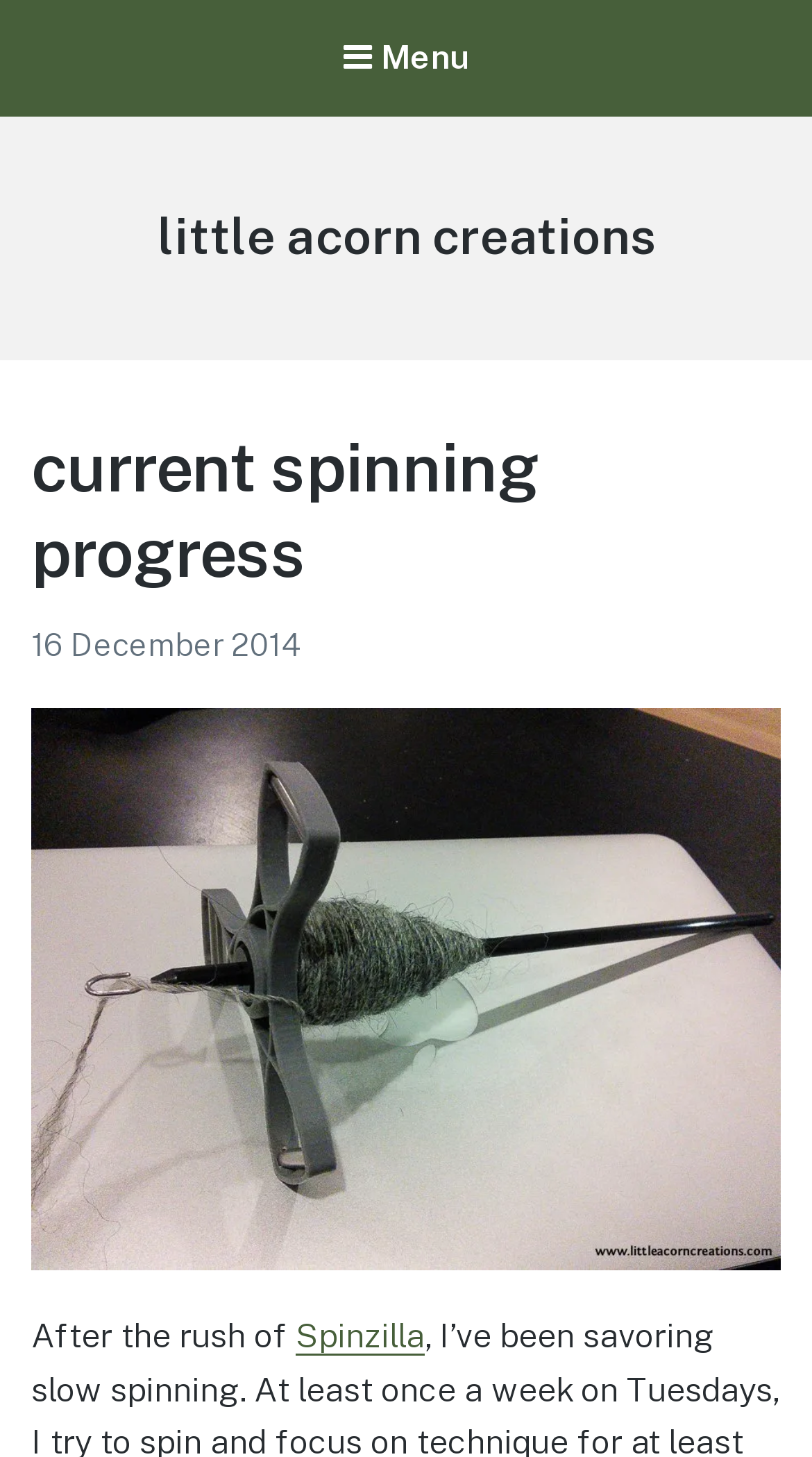Give a short answer to this question using one word or a phrase:
What is the link below the header?

Spinzilla